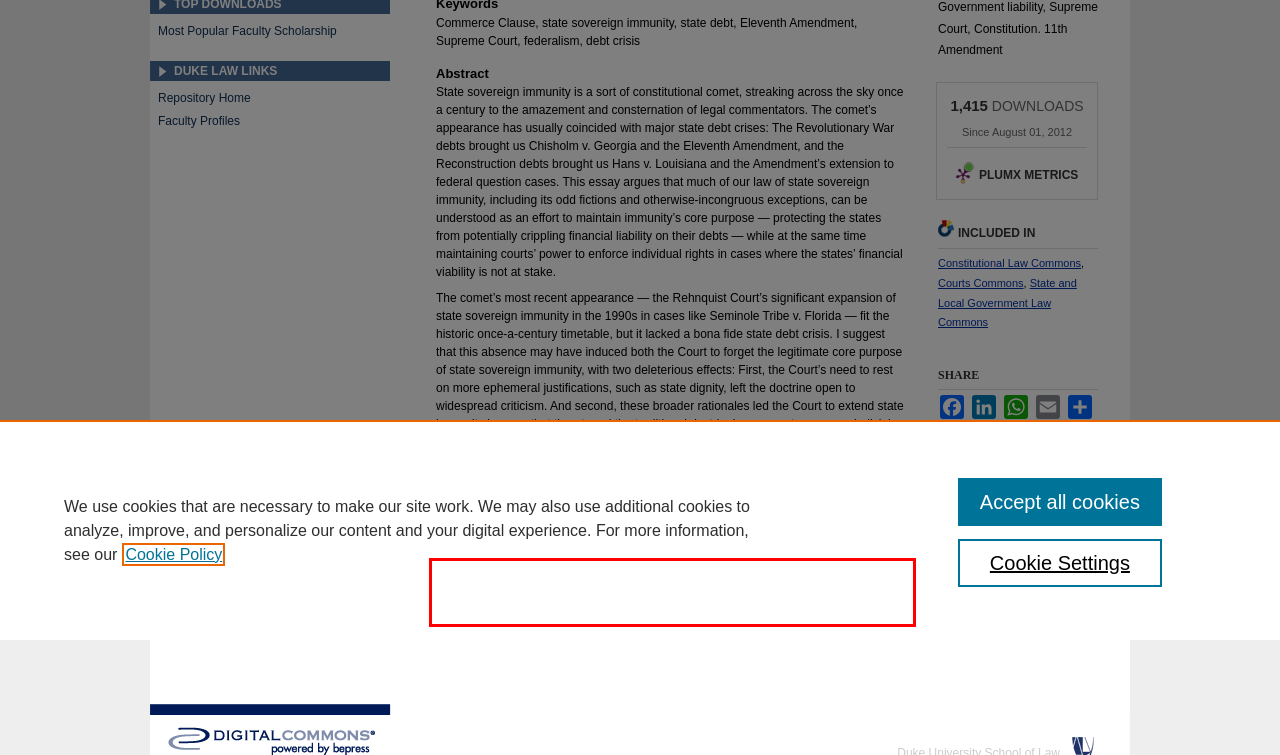Observe the screenshot of the webpage that includes a red rectangle bounding box. Conduct OCR on the content inside this red bounding box and generate the text.

Ernest A. Young, Its Hour Come Round at Last? State Sovereign Immunity and the Great State Debt Crisis of the Early Twenty-first Century, 35 Harvard Journal of Law and Public Policy 593-622 (2012)